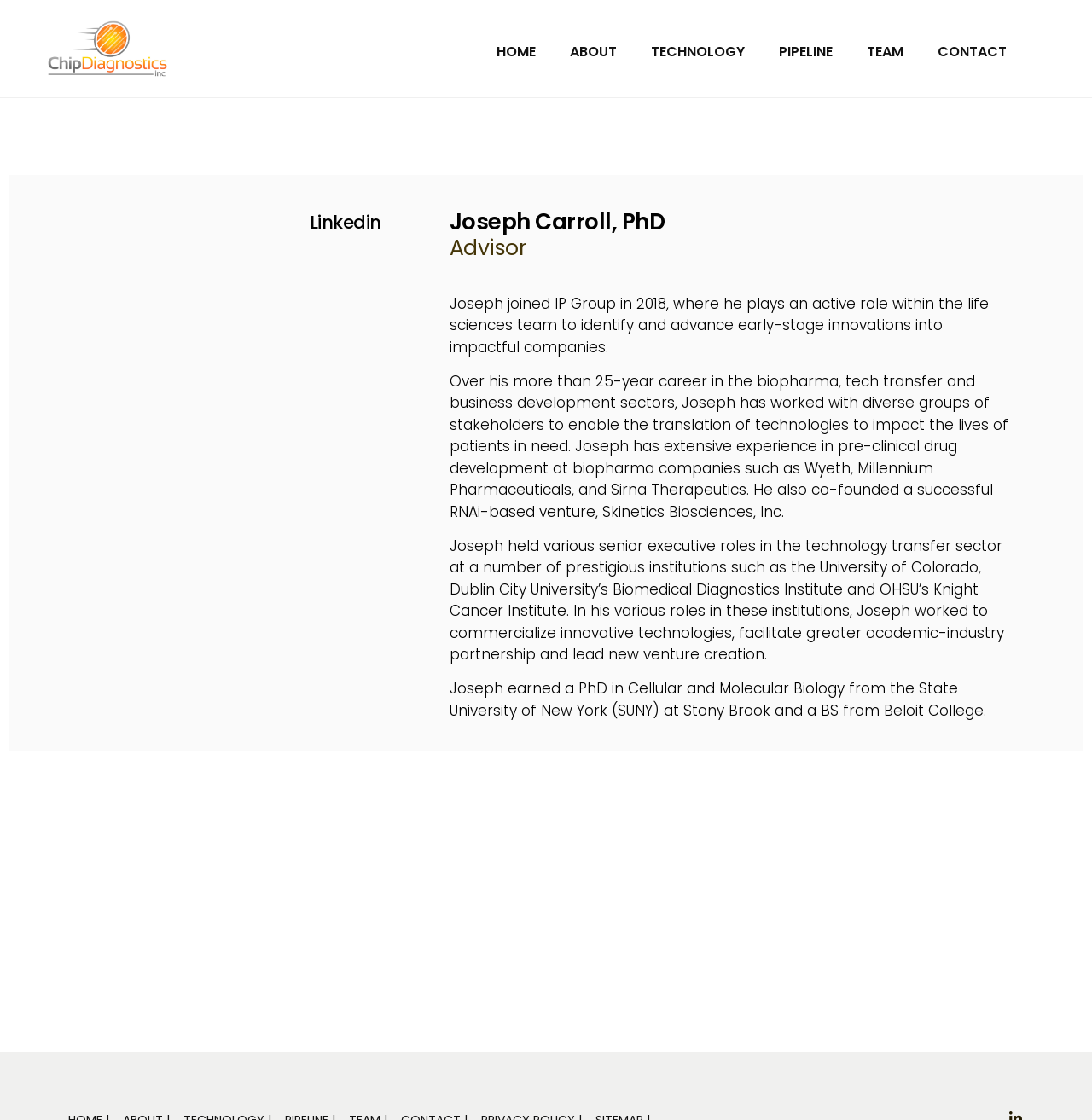Locate the bounding box of the UI element based on this description: "alt="Chip Diagnostics logo"". Provide four float numbers between 0 and 1 as [left, top, right, bottom].

[0.039, 0.015, 0.336, 0.071]